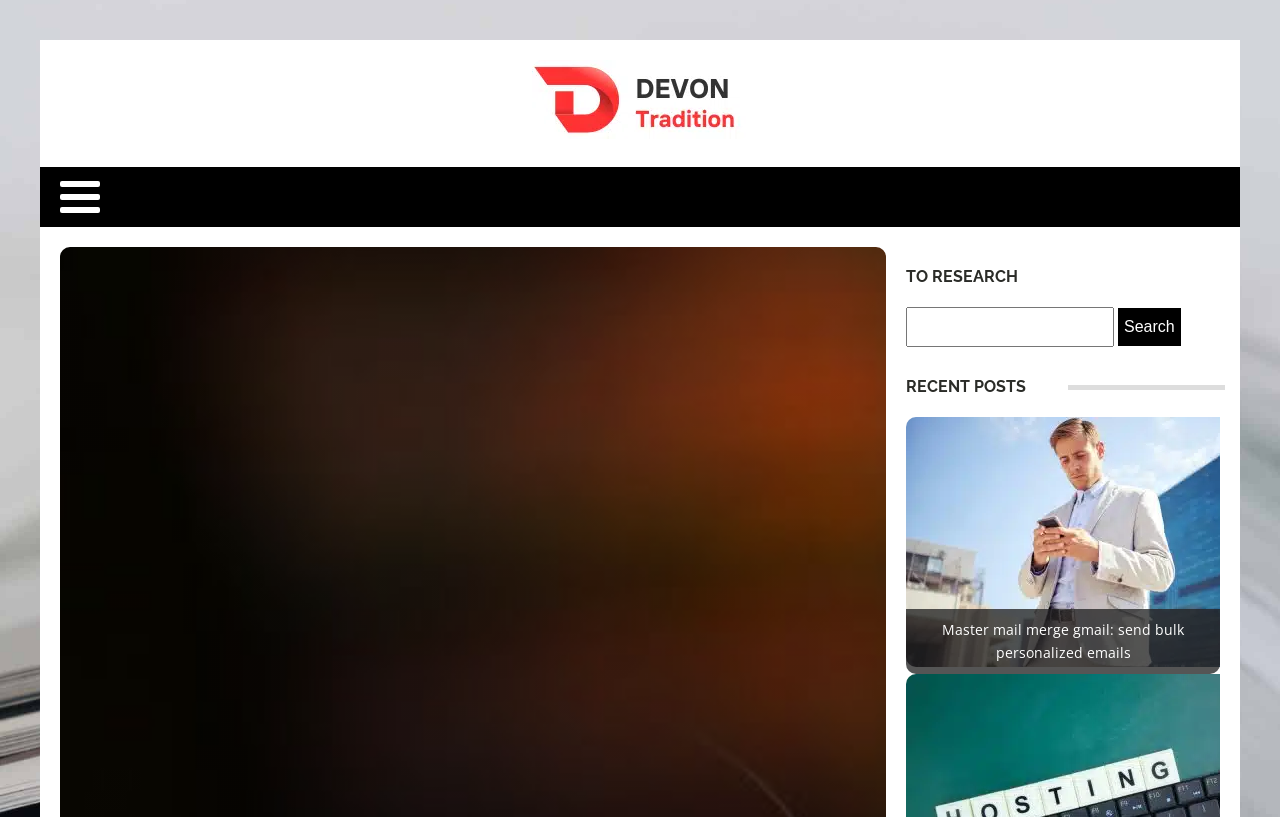Given the description of the UI element: "parent_node: Search for: value="Search"", predict the bounding box coordinates in the form of [left, top, right, bottom], with each value being a float between 0 and 1.

[0.873, 0.376, 0.922, 0.423]